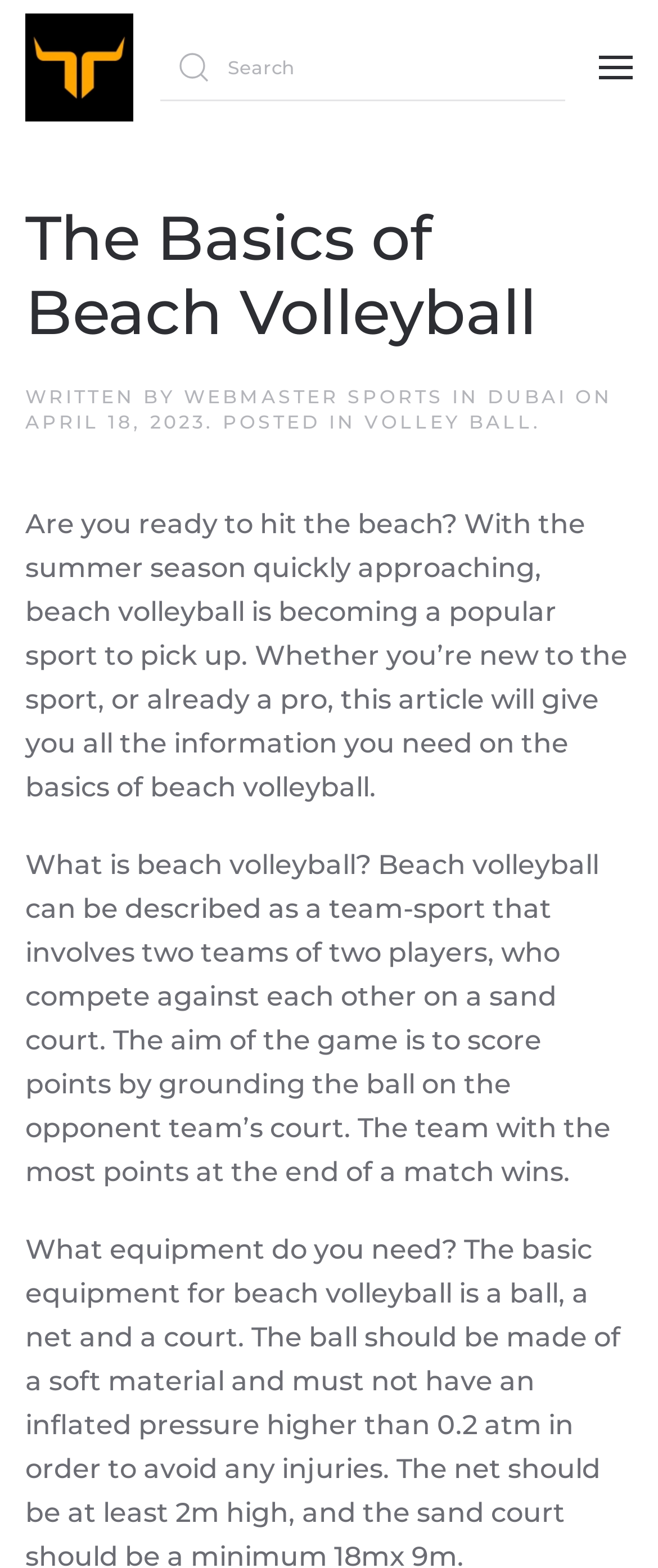Please provide a one-word or phrase answer to the question: 
What is the purpose of beach volleyball?

To score points